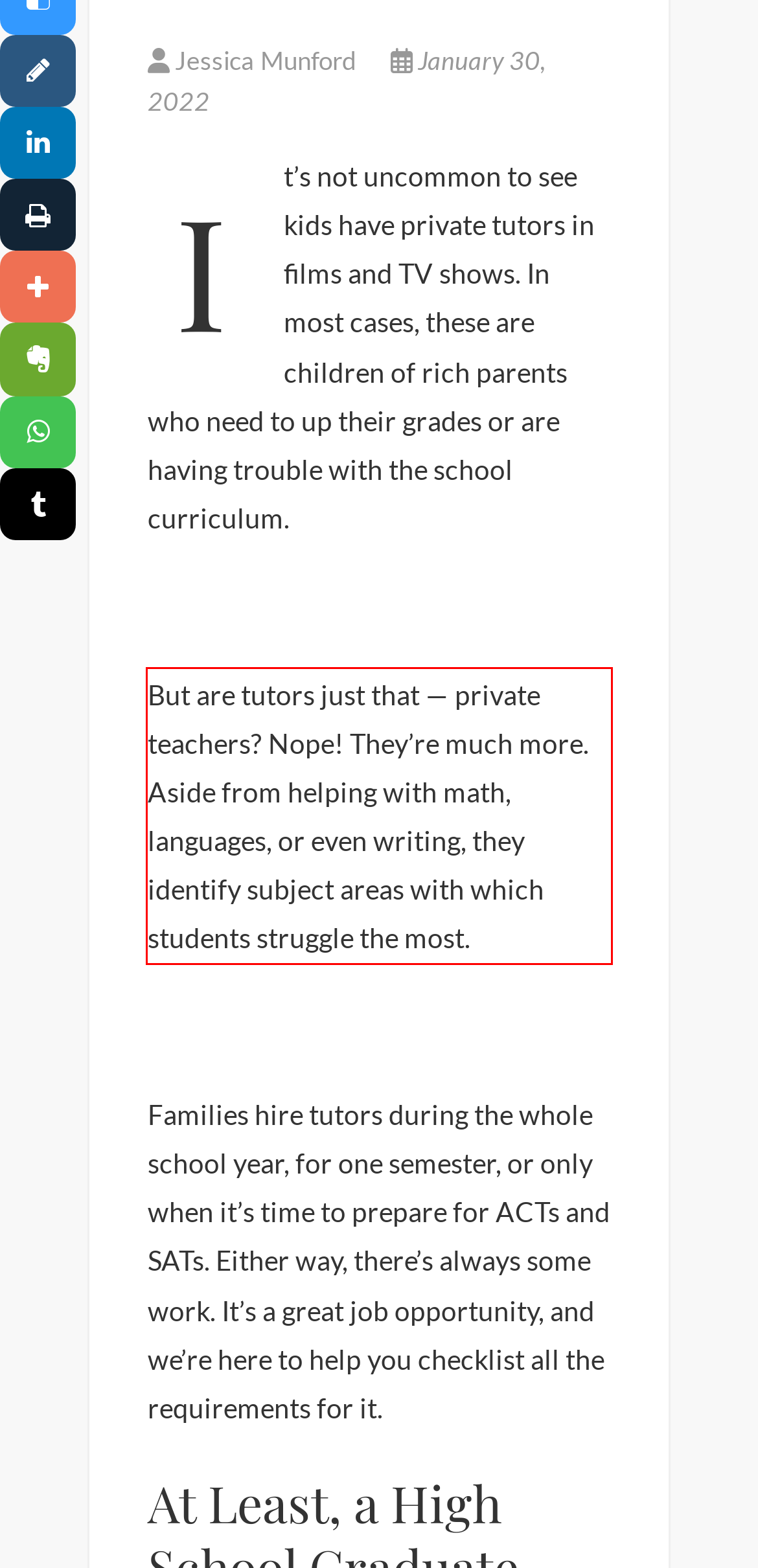Observe the screenshot of the webpage, locate the red bounding box, and extract the text content within it.

But are tutors just that — private teachers? Nope! They’re much more. Aside from helping with math, languages, or even writing, they identify subject areas with which students struggle the most.